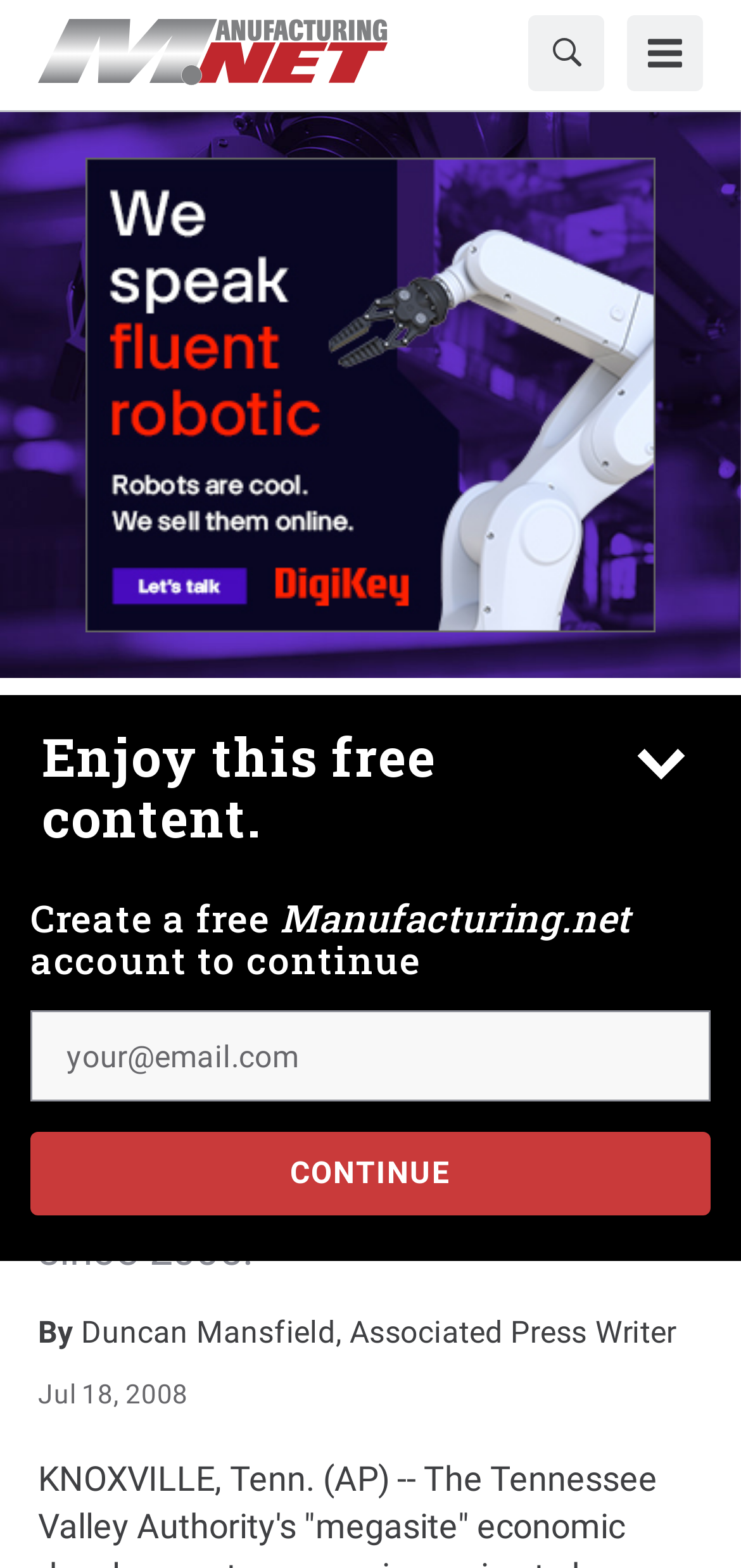What is the purpose of the button with the image of a magnifying glass?
Based on the image, give a one-word or short phrase answer.

Search